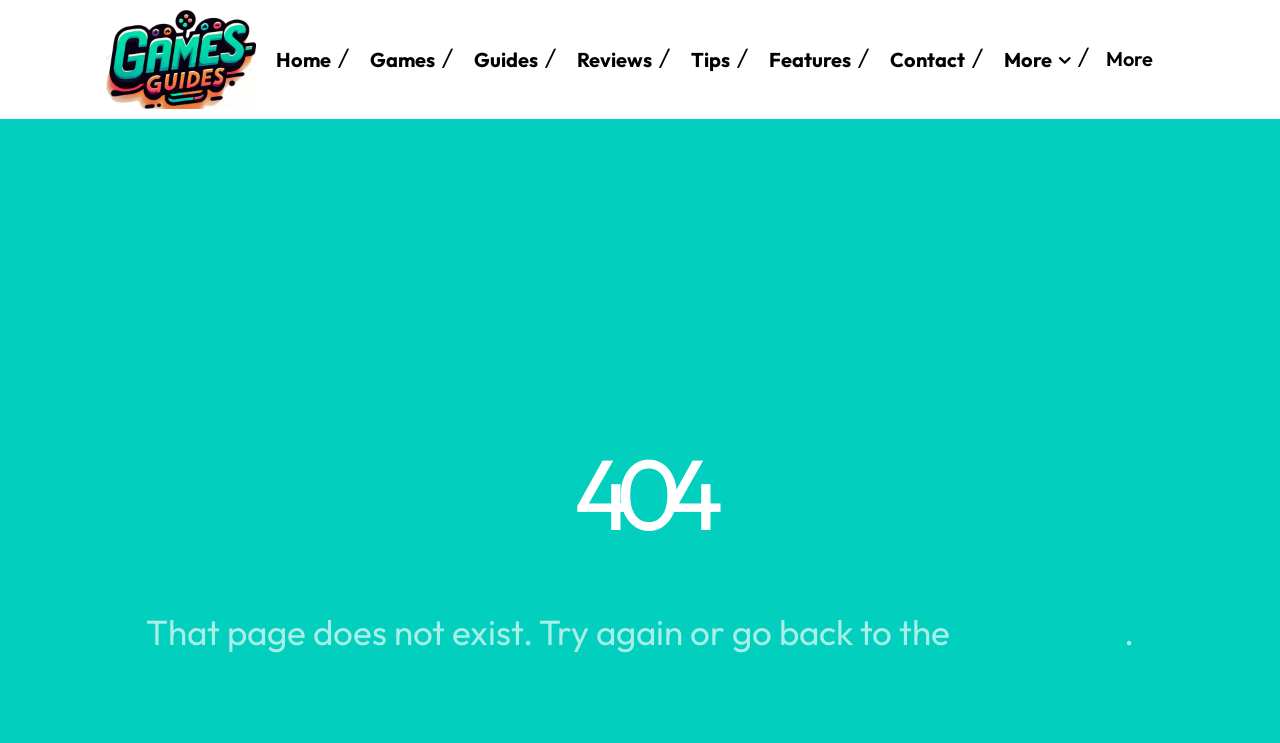Please identify the bounding box coordinates of the element that needs to be clicked to execute the following command: "go back to homepage". Provide the bounding box using four float numbers between 0 and 1, formatted as [left, top, right, bottom].

[0.748, 0.821, 0.878, 0.881]